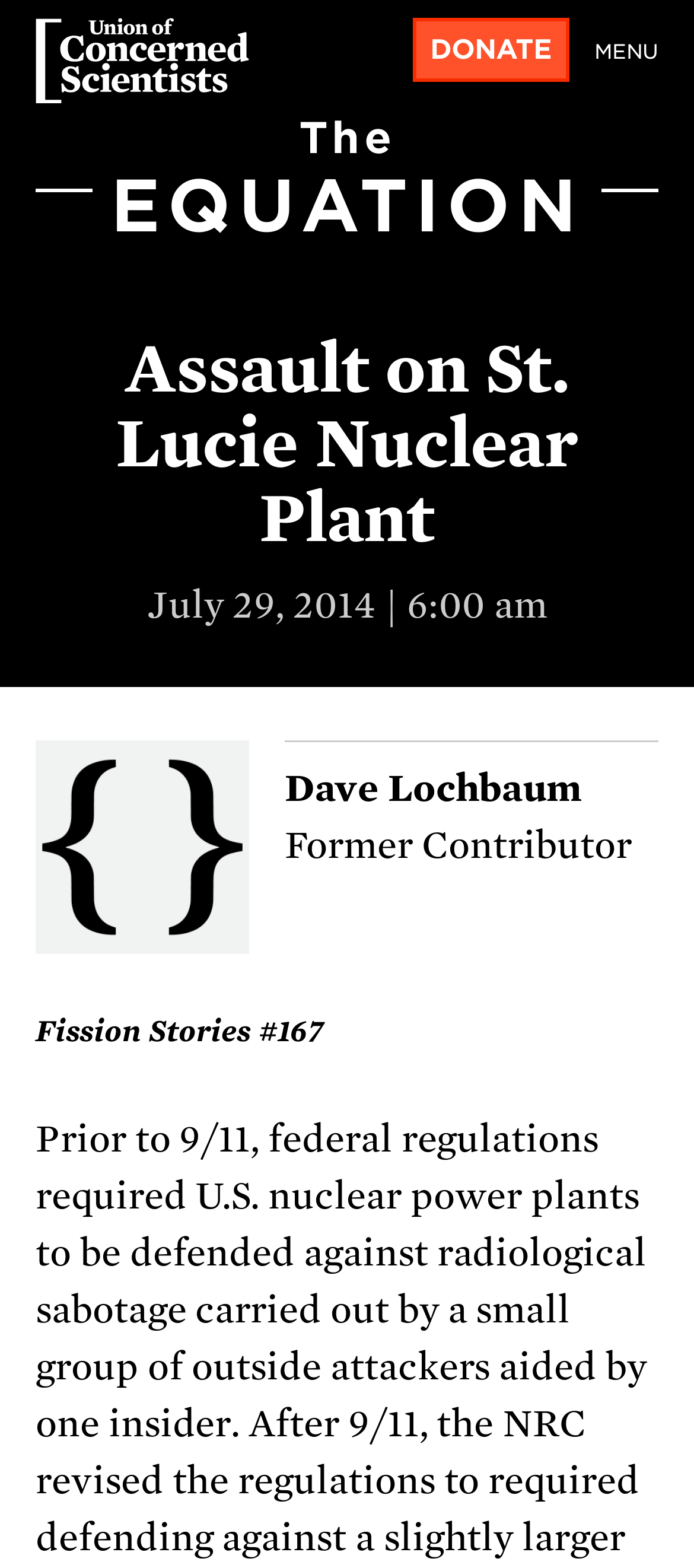Identify the webpage's primary heading and generate its text.

Assault on St. Lucie Nuclear Plant